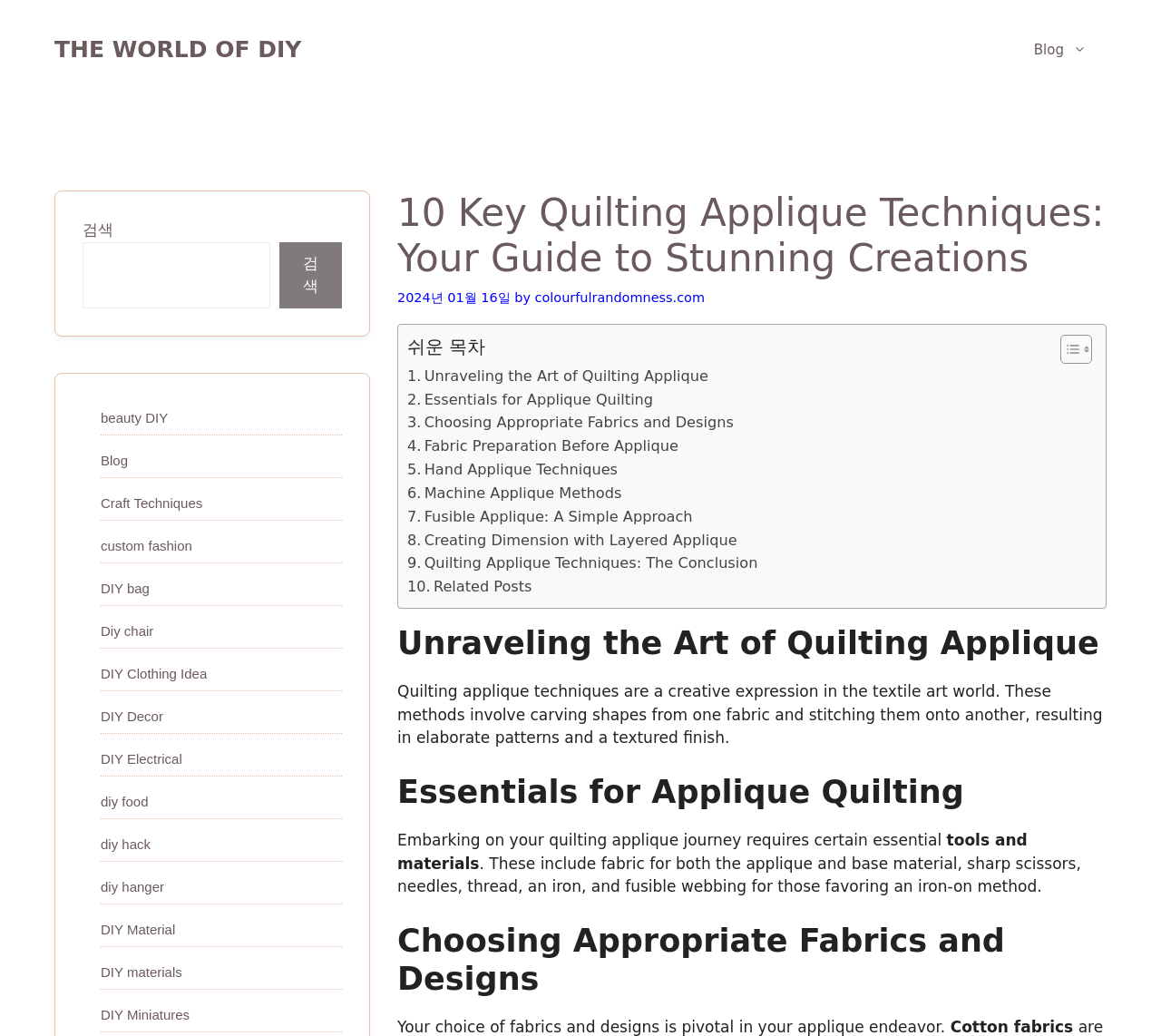Extract the bounding box for the UI element that matches this description: "Fusible Applique: A Simple Approach".

[0.351, 0.488, 0.597, 0.51]